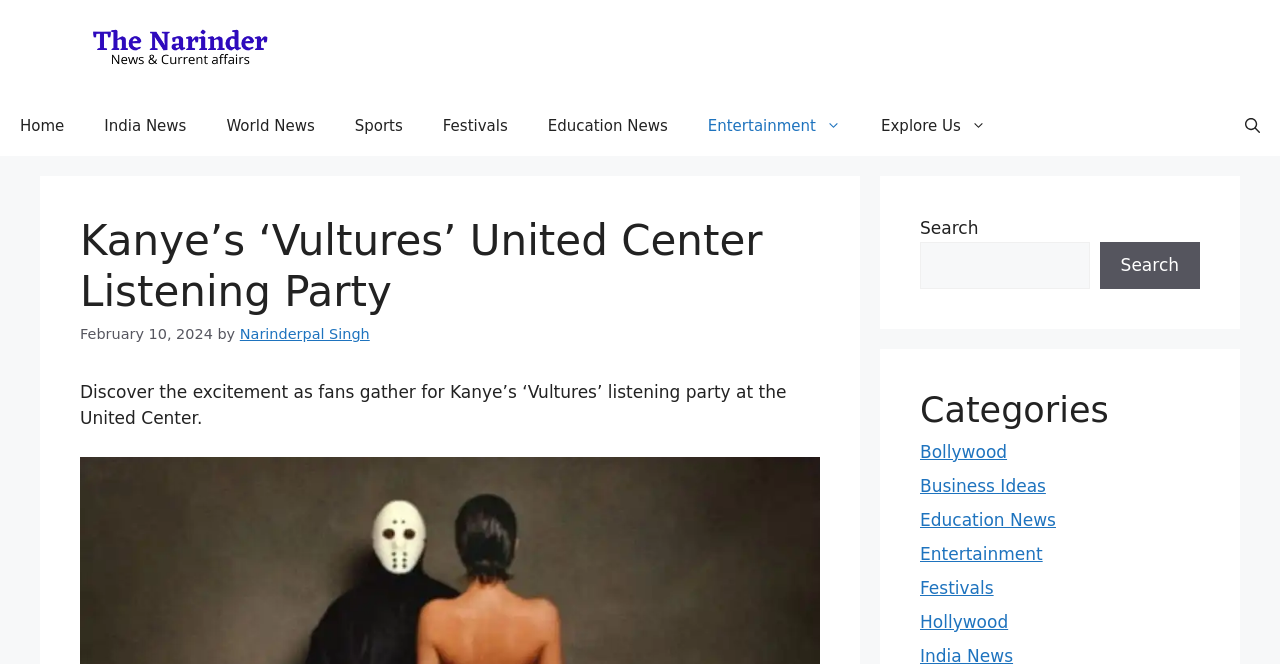Determine the bounding box of the UI component based on this description: "parent_node: Search name="s"". The bounding box coordinates should be four float values between 0 and 1, i.e., [left, top, right, bottom].

[0.719, 0.364, 0.851, 0.436]